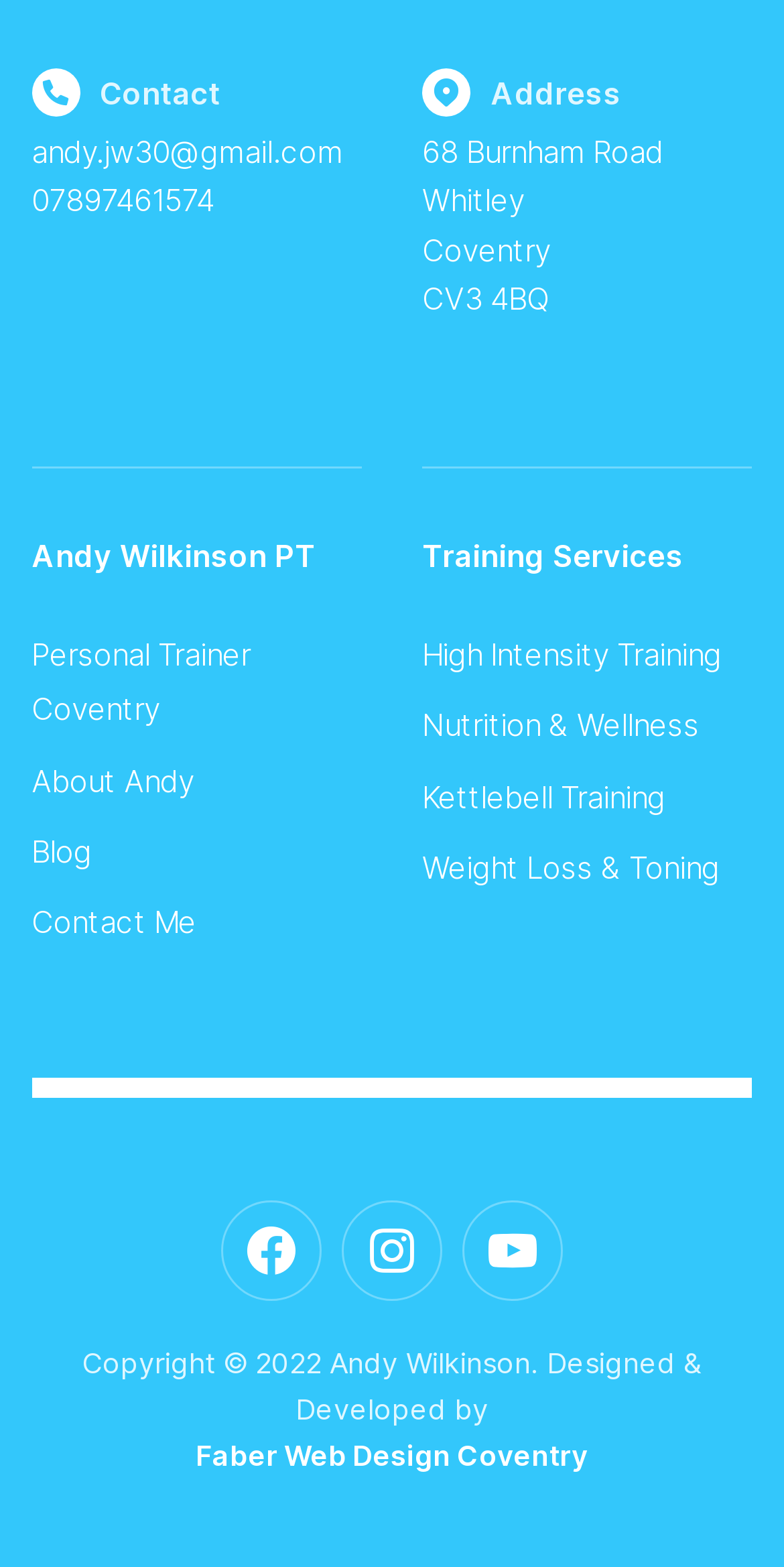Can you find the bounding box coordinates for the element to click on to achieve the instruction: "Get information about Training Services"?

[0.538, 0.298, 0.96, 0.375]